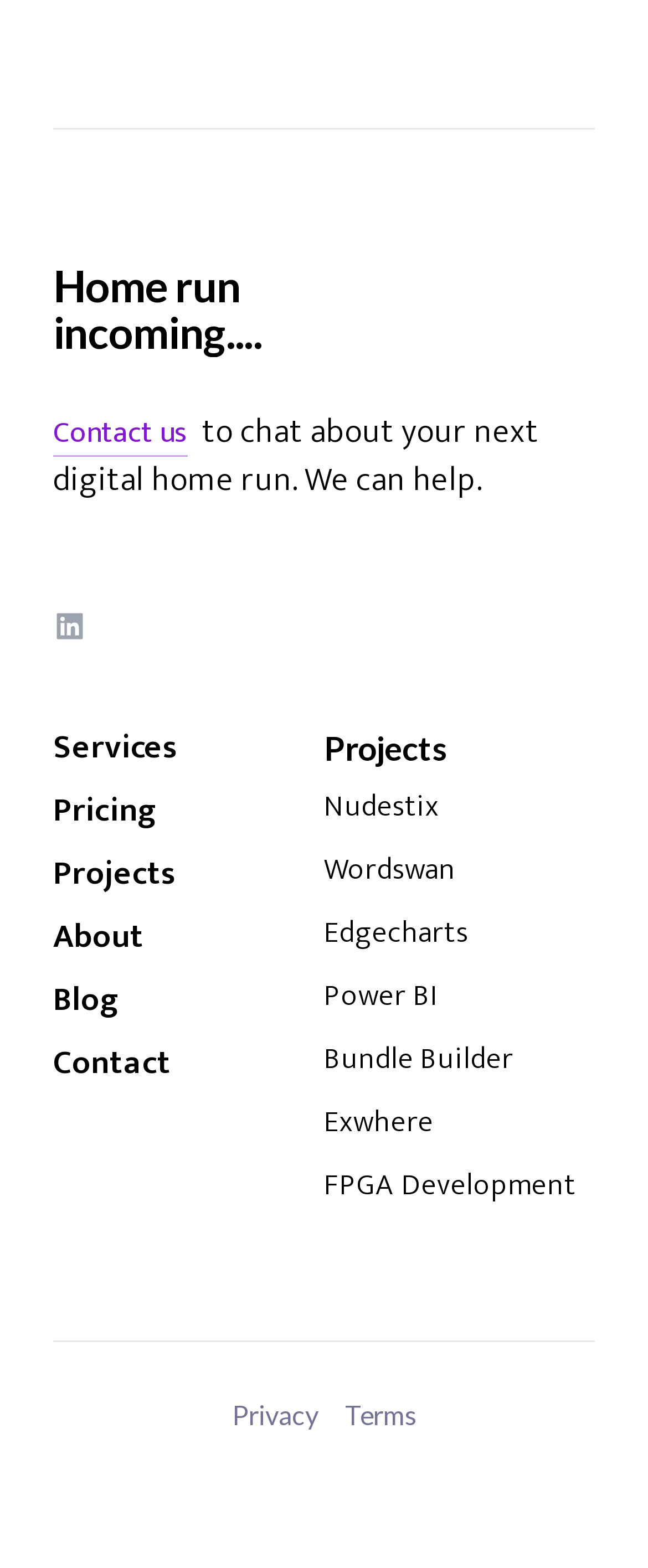How many separators are there on the webpage?
Using the image as a reference, answer the question in detail.

I searched for separators on the webpage and found two horizontal separators. One is located at the top of the webpage, and the other is located at the bottom of the webpage.